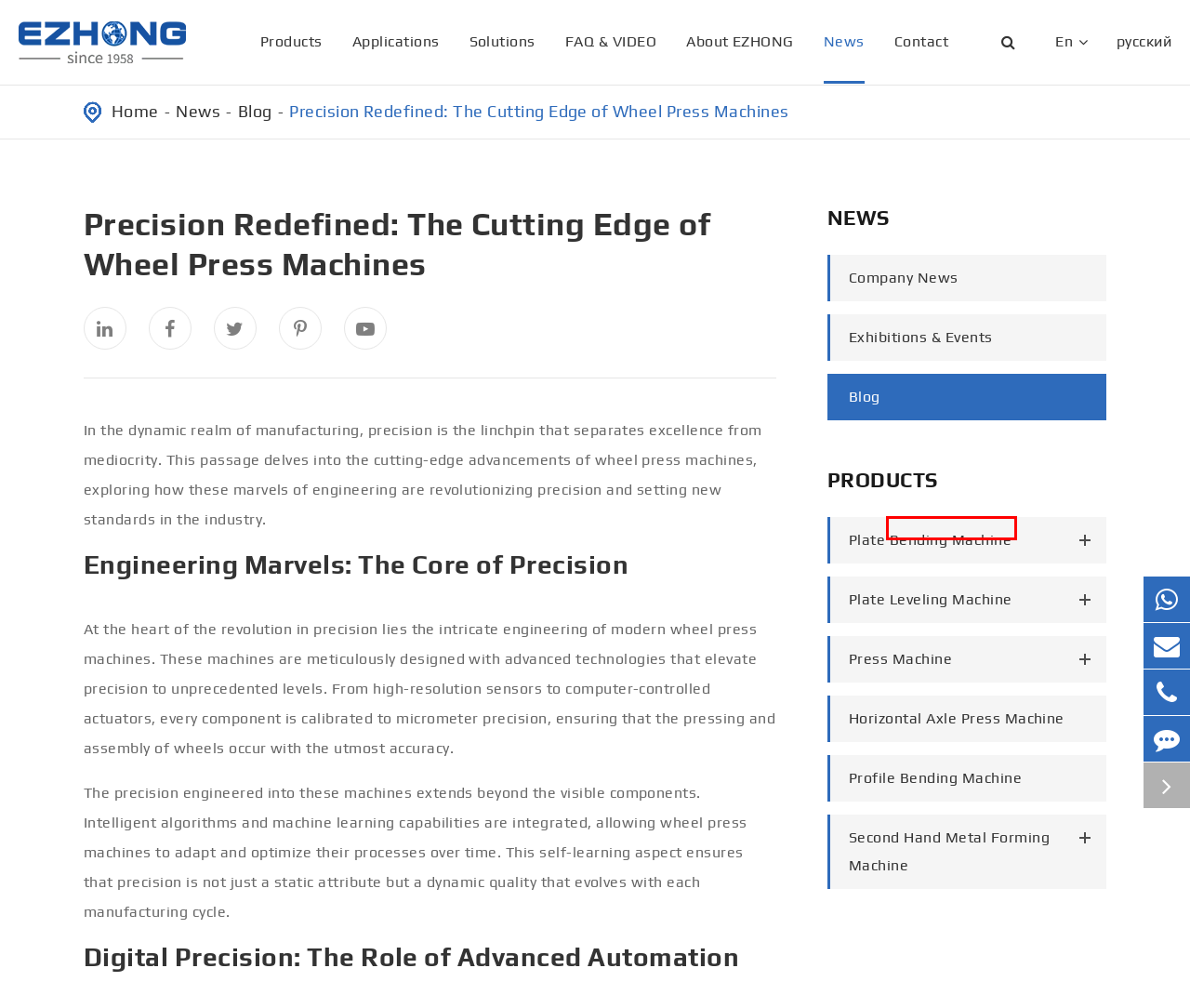You are provided with a screenshot of a webpage that includes a red rectangle bounding box. Please choose the most appropriate webpage description that matches the new webpage after clicking the element within the red bounding box. Here are the candidates:
A. Machine de formage / laminage / nivellement / estampage des métaux, machine de formage des tôles
B. 금속성형/압연/조평/프레스, 판금 롤러 프레스 | 오중
C. Bộ sửa chữa kim loại
D. Metallo che forma/rotola/livella/pressa macchina, rotolo della lamiera che forma macchina | EZHONG
E. تشكيل المعادن / المتداول / التسوية / ختم الآلة ، الصفائح المعدنية لفة تشكيل آلة
F. Metal Forming/Rolling/Leveling/Pressing Machine, Sheet Metal Roll Forming Machine | EZHONG
G. Metal que forma/rola/nivela/pressiona a máquina, rolo de chapa metálica que forma a máquina | EZHONG
H. キーワード（和）金属成形/圧延/レベリング/プレス機、板金圧延機

C